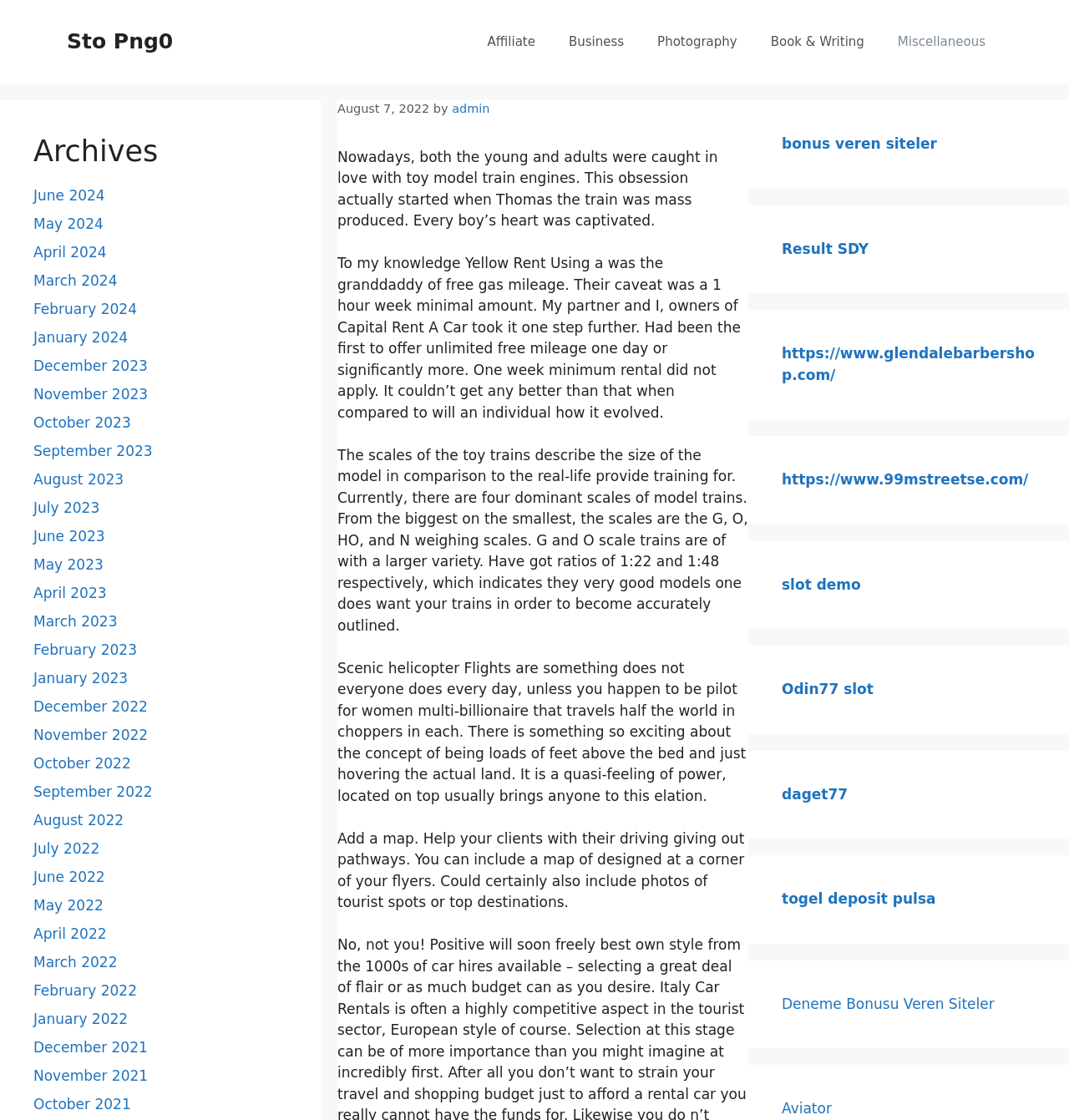Find the bounding box coordinates for the UI element that matches this description: "Allow all cookies".

None